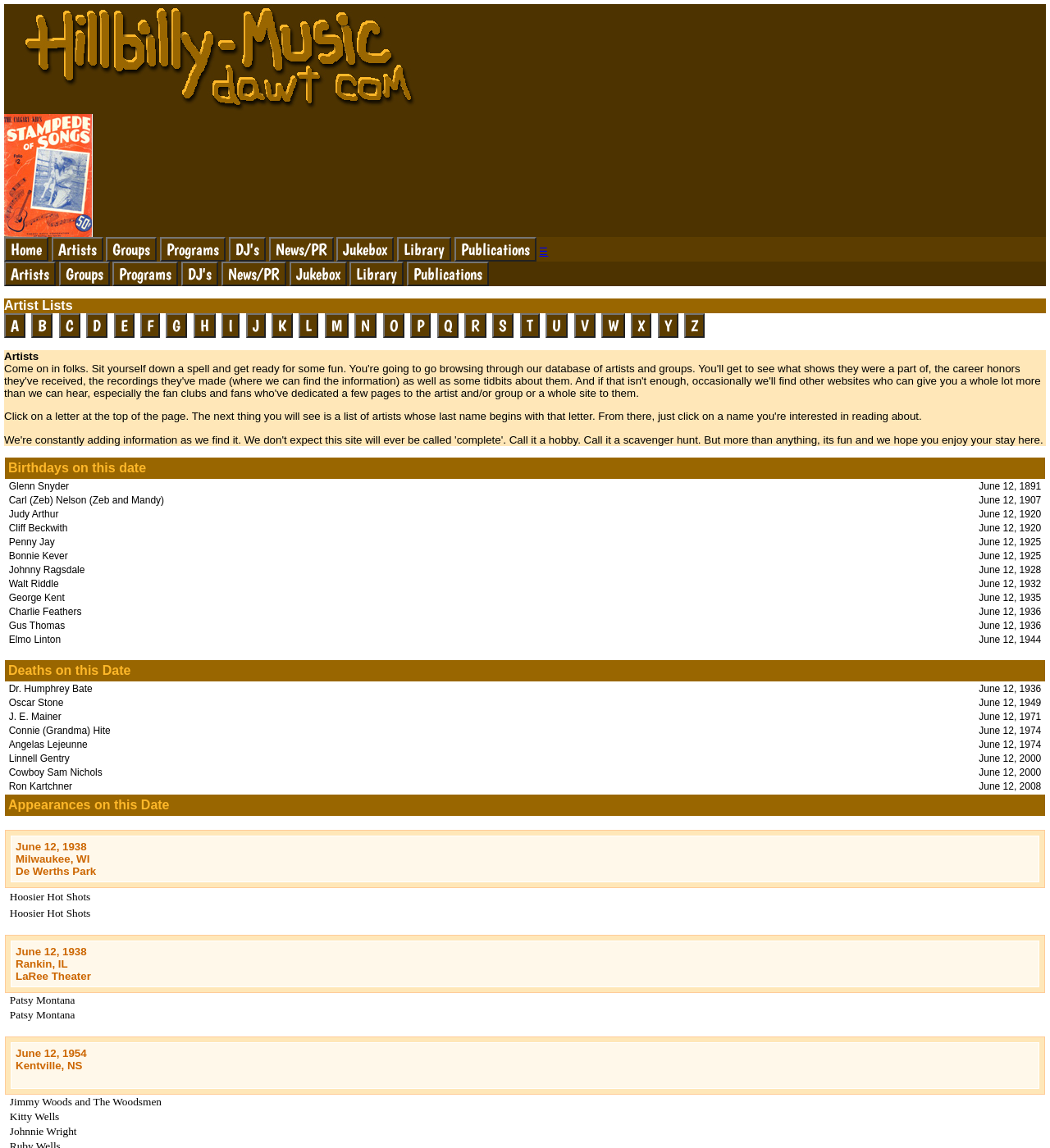Locate the bounding box coordinates of the element that should be clicked to fulfill the instruction: "Click on the 'Library' link".

[0.378, 0.214, 0.43, 0.224]